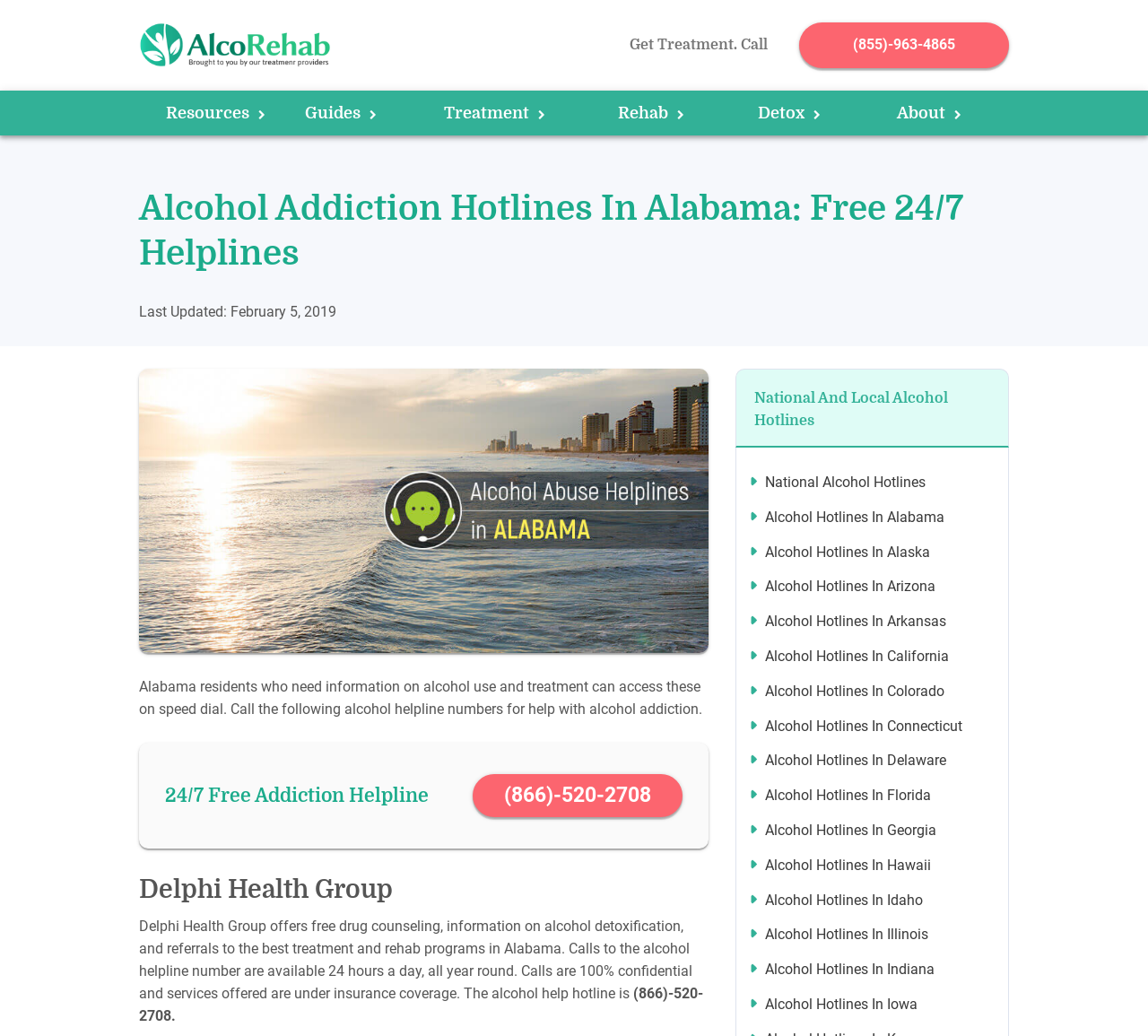What is the name of the organization offering free drug counseling?
Craft a detailed and extensive response to the question.

I found the name of the organization by reading the section about Delphi Health Group, which offers free drug counseling, information on alcohol detoxification, and referrals to the best treatment and rehab programs in Alabama.